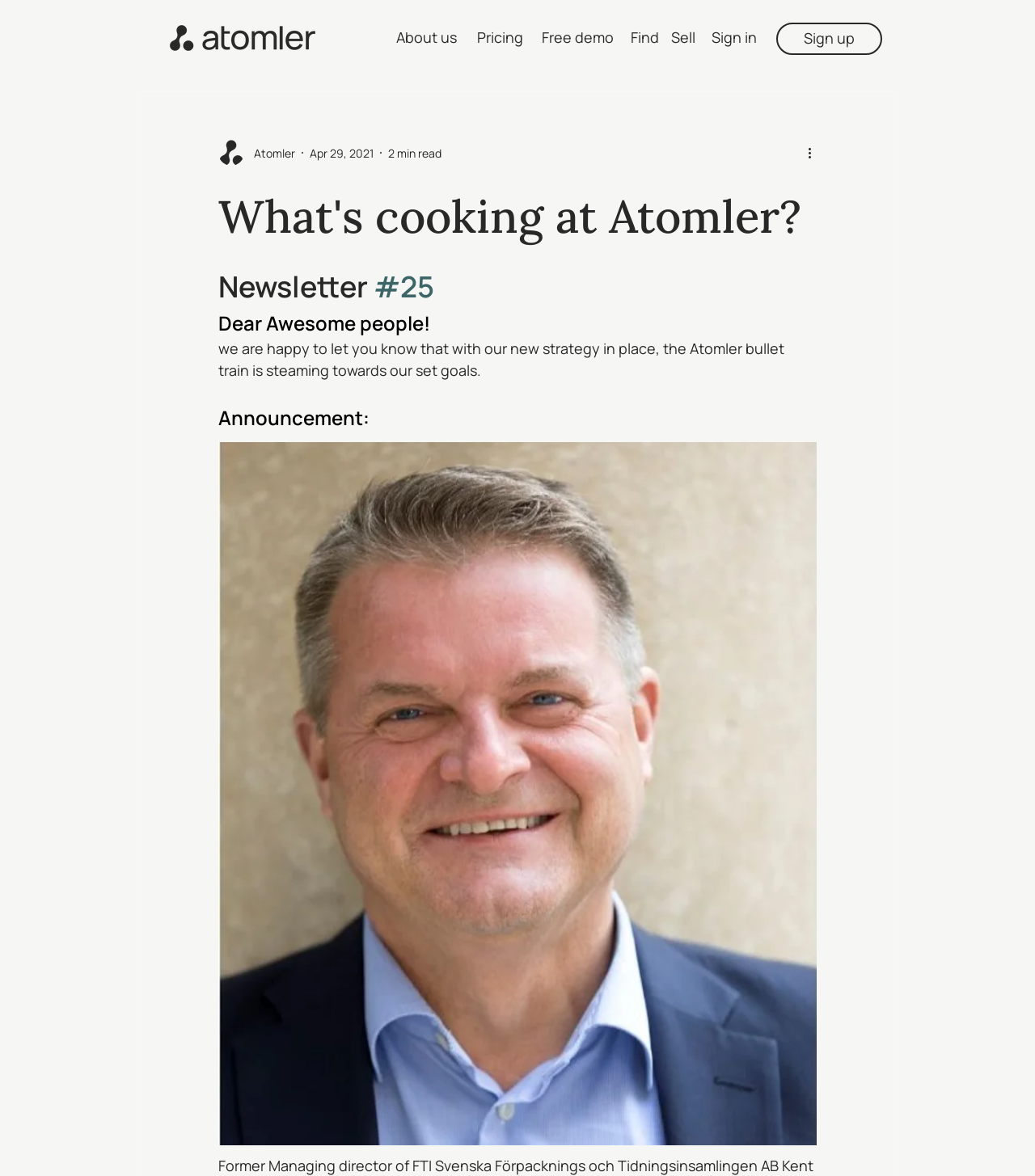What is the purpose of the button at the top-right corner?
Based on the image, respond with a single word or phrase.

More actions